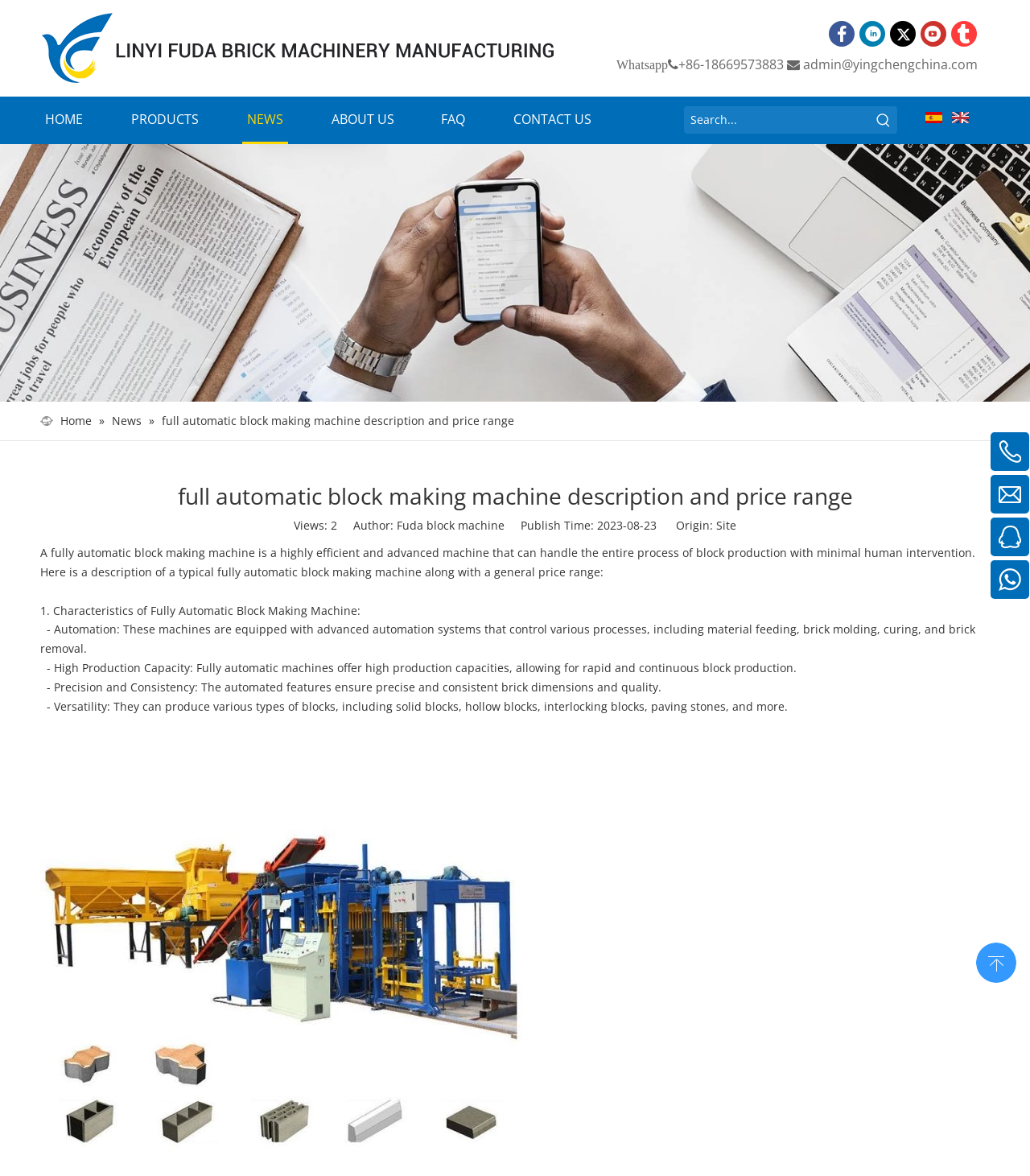How many types of blocks can a fully automatic block making machine produce?
Look at the screenshot and respond with a single word or phrase.

Various types